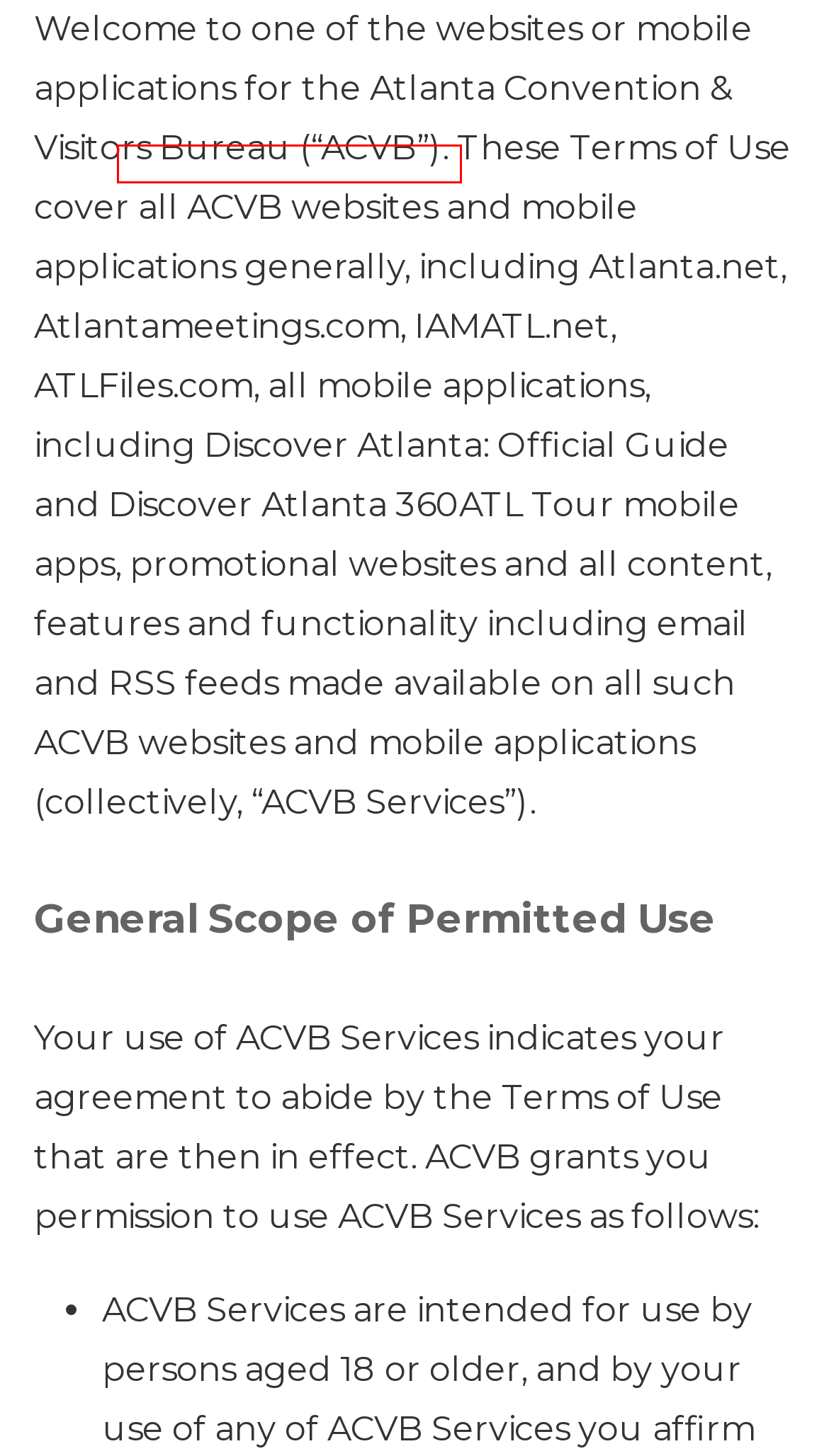Review the webpage screenshot and focus on the UI element within the red bounding box. Select the best-matching webpage description for the new webpage that follows after clicking the highlighted element. Here are the candidates:
A. Inspiring Atlanta Trip Itineraries: Fun Ideas For Your Visit
B. Submit Your Event To The Discover Atlanta Events Calendar
C. LGBT Atlanta - Your Official Gay Atlanta Guide - Discover Atlanta
D. Discover Atlanta Now - Discover Atlanta
E. Discover Why Atlanta is a Top Meetings Destination
F. Plan Meetings and Events in Atlanta, Georgia - Atlanta Meetings
G. What's New in Atlanta - New Hotel, Attraction & Restaurant Developments - Atlanta Meetings
H. Top Atlanta Tourist Attractions for Groups - Discover Atlanta

G